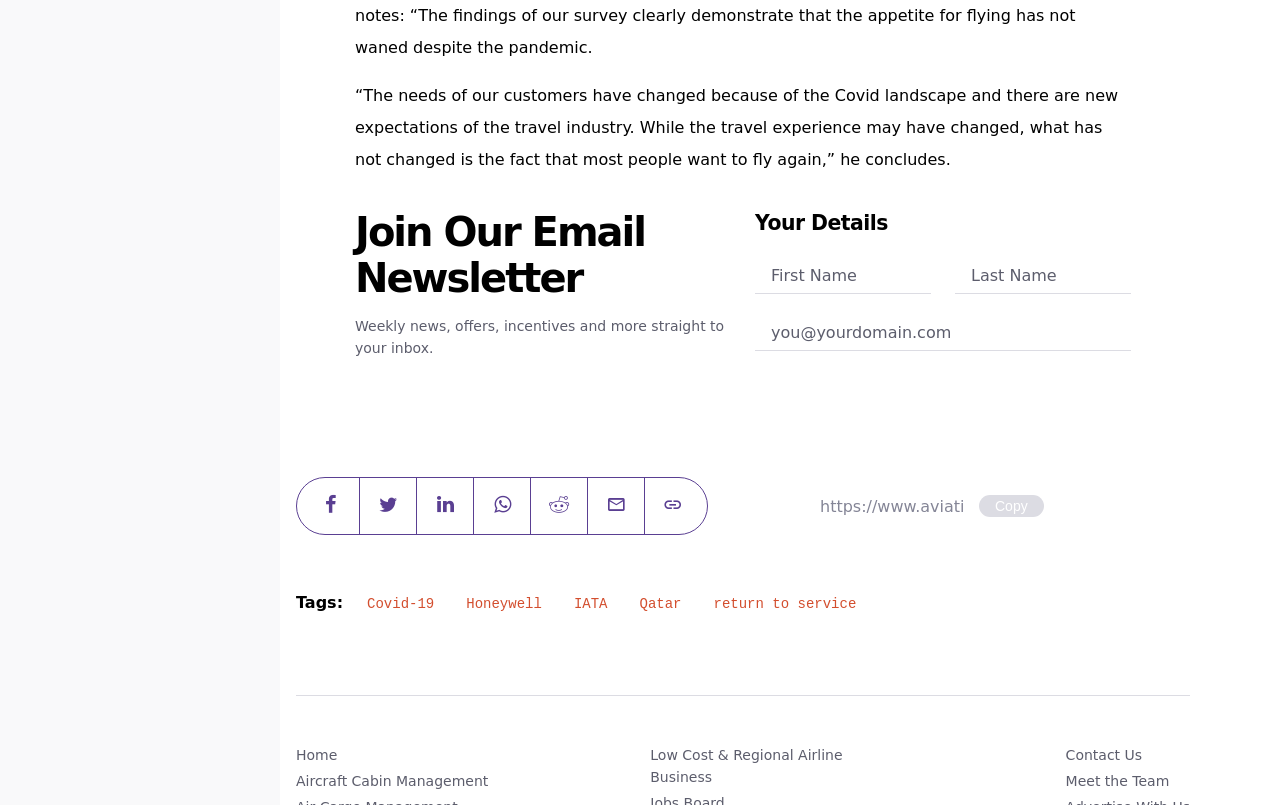Locate the bounding box coordinates of the region to be clicked to comply with the following instruction: "Click on Covid-19". The coordinates must be four float numbers between 0 and 1, in the form [left, top, right, bottom].

[0.287, 0.741, 0.339, 0.761]